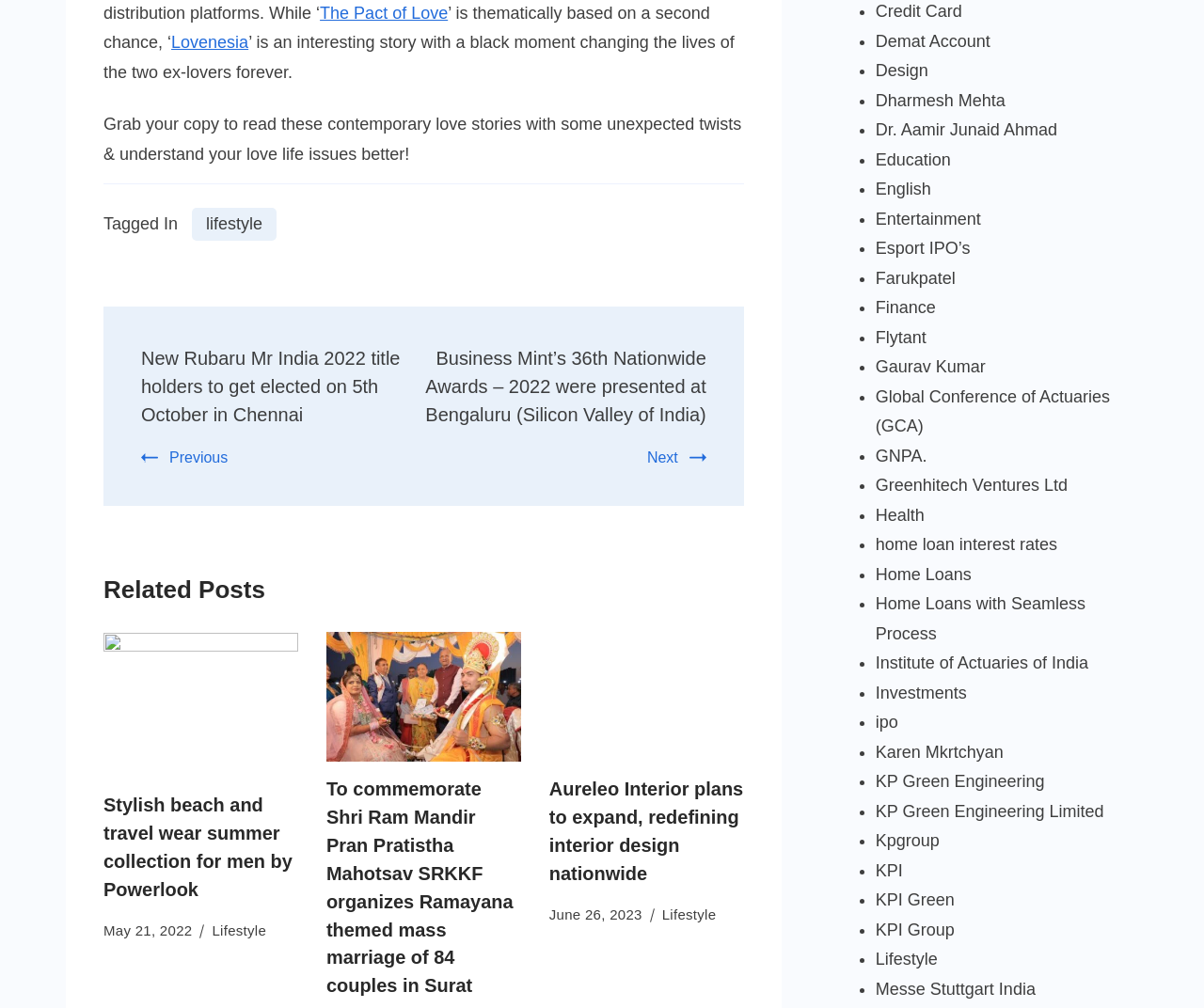Answer the question using only a single word or phrase: 
How many related posts are there?

2